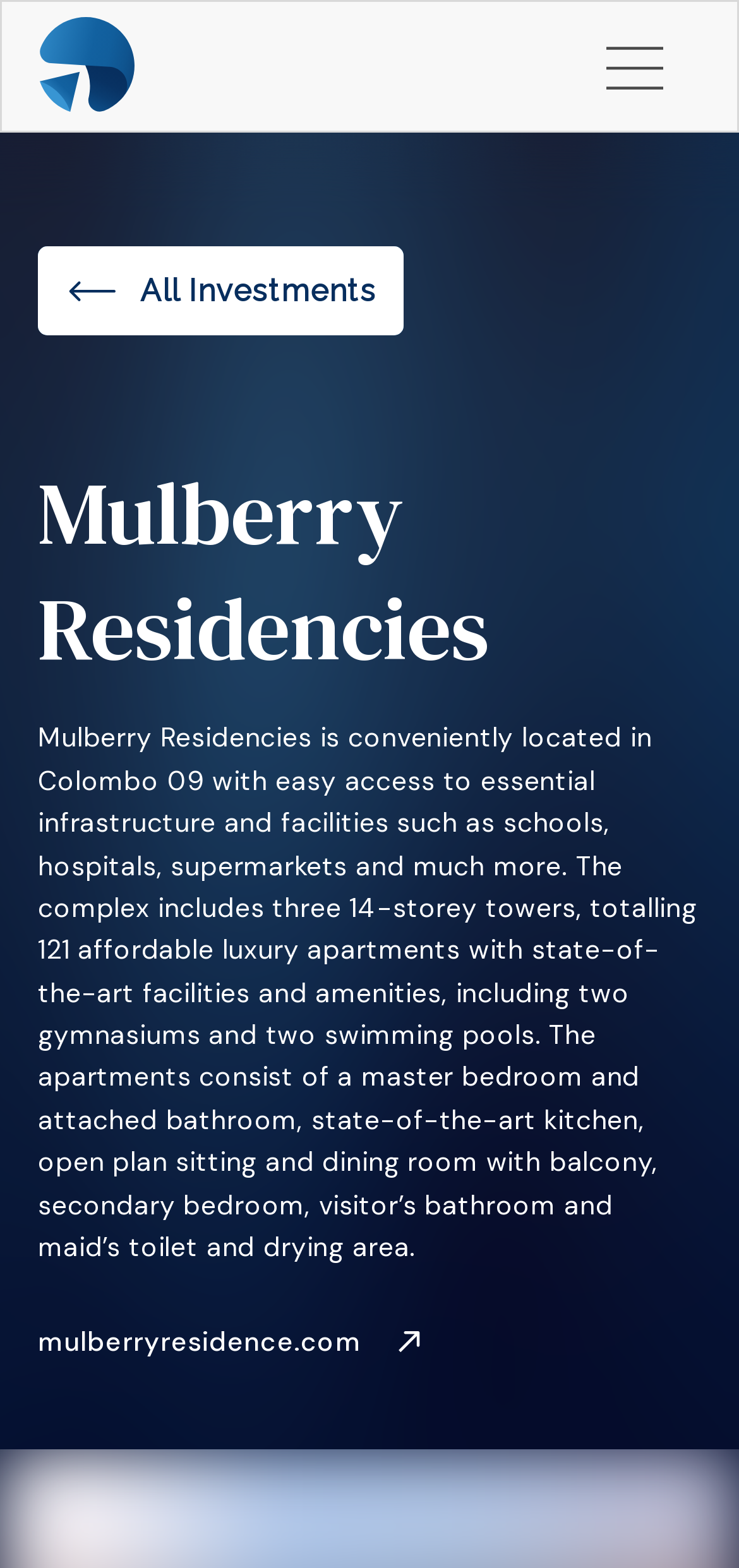Please provide the bounding box coordinates for the UI element as described: "aria-label="Steradian Capital Investment Homepage"". The coordinates must be four floats between 0 and 1, represented as [left, top, right, bottom].

[0.054, 0.011, 0.182, 0.071]